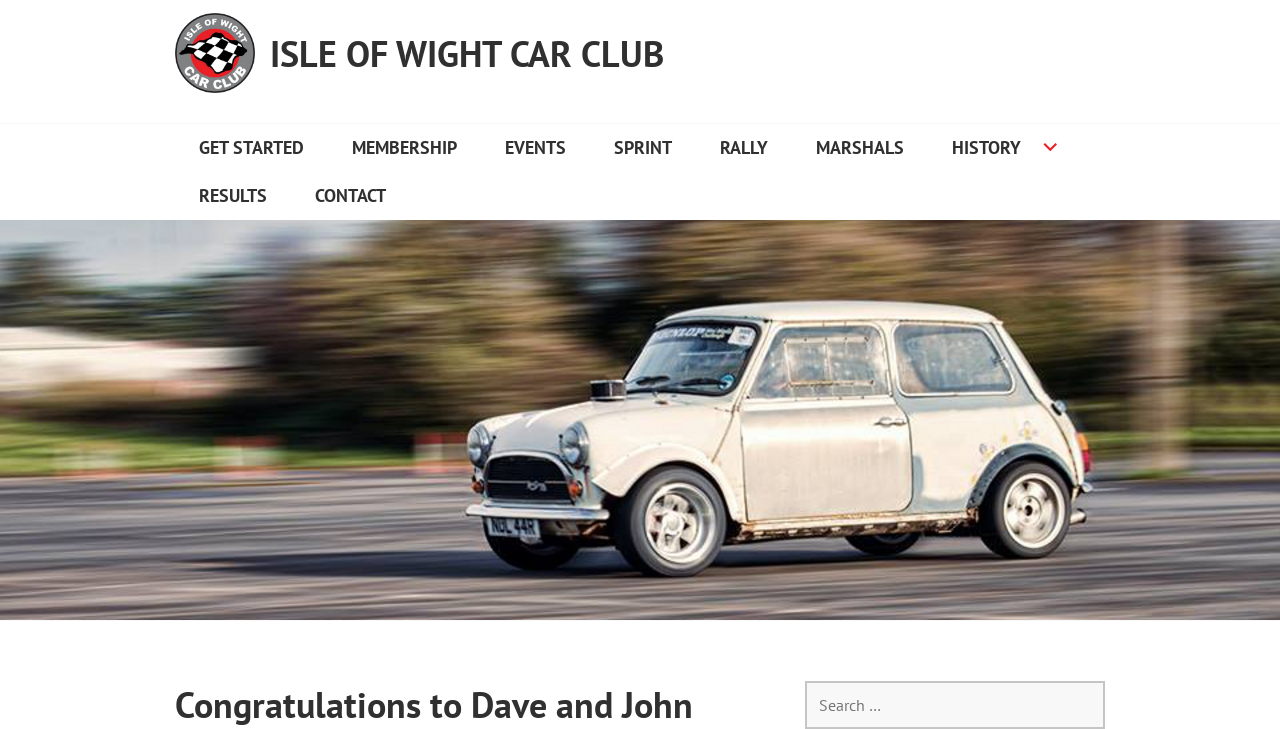Based on the element description: "Marshals", identify the bounding box coordinates for this UI element. The coordinates must be four float numbers between 0 and 1, listed as [left, top, right, bottom].

[0.619, 0.17, 0.725, 0.236]